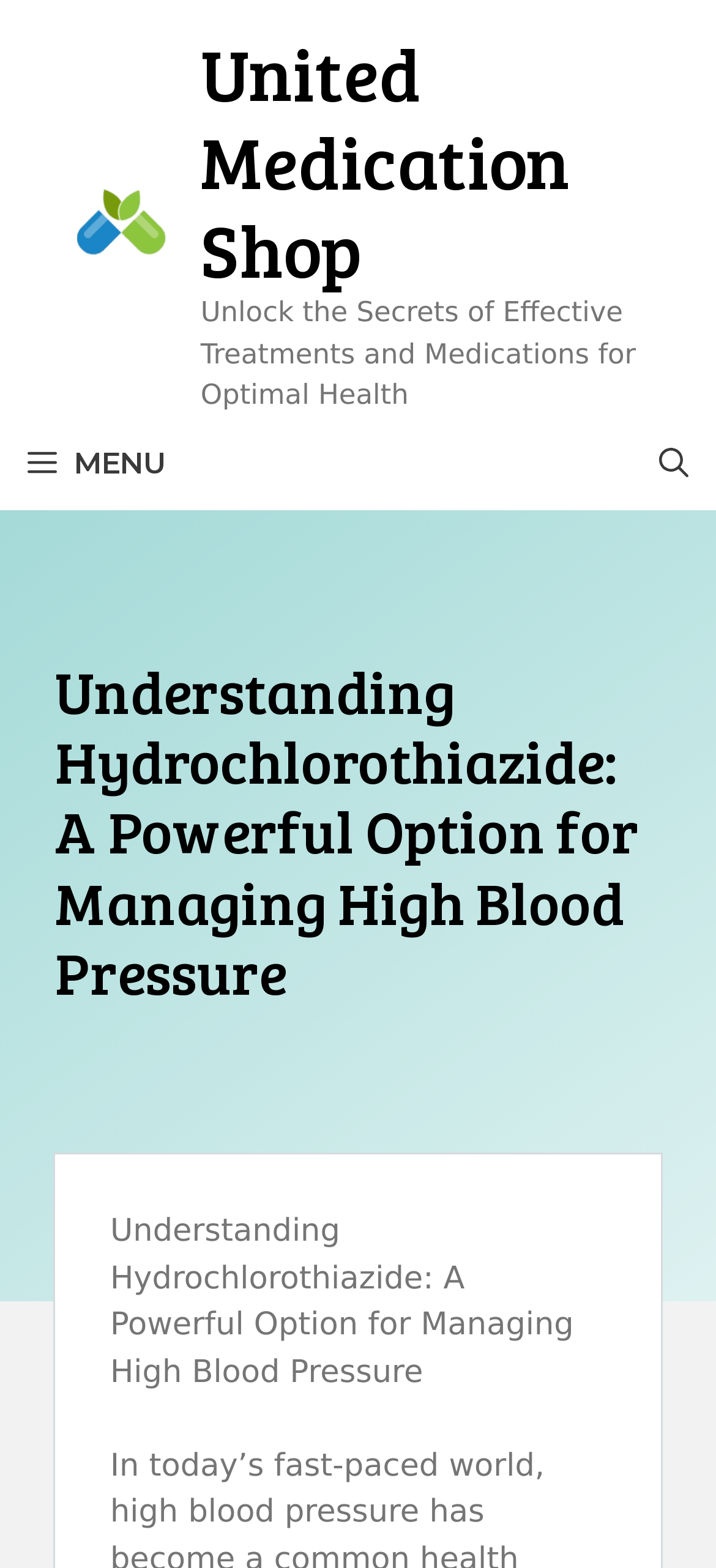Please provide a one-word or short phrase answer to the question:
What is the function of the button 'Open search'?

To open search function